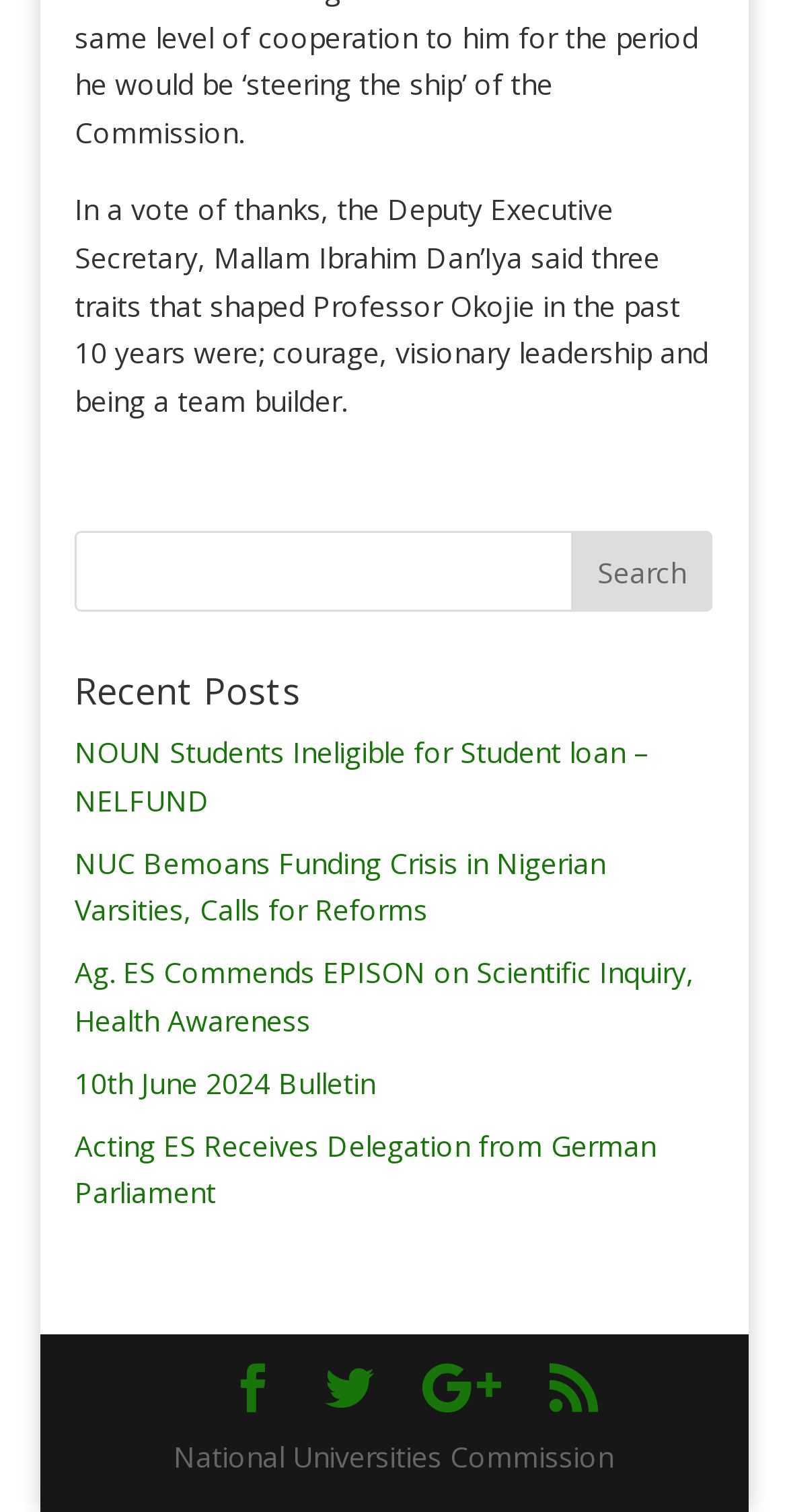How many links are under 'Recent Posts'?
Based on the screenshot, answer the question with a single word or phrase.

5